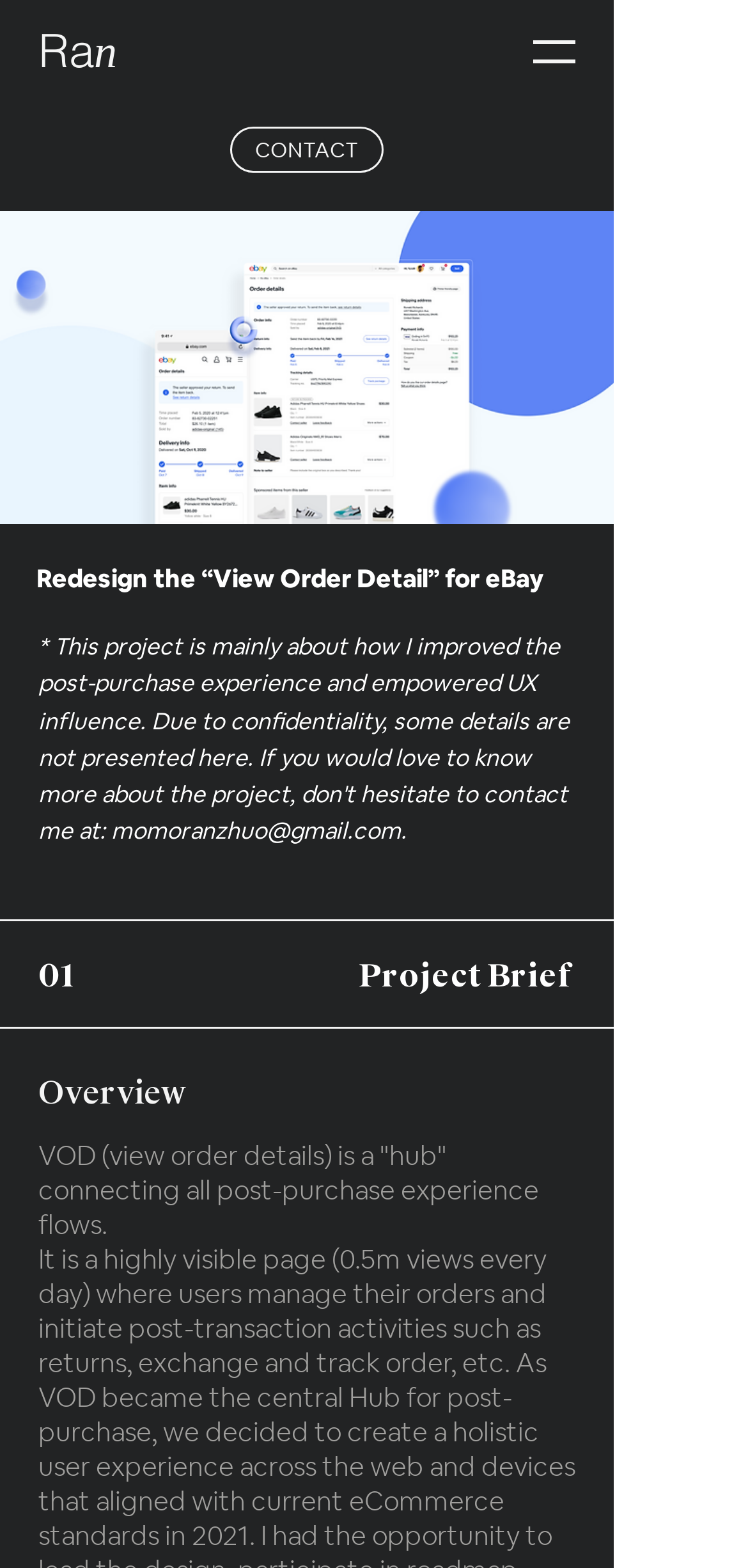What is the name of the person mentioned?
Give a detailed and exhaustive answer to the question.

The answer can be found by looking at the link element with the text 'Ran' at the top of the webpage.